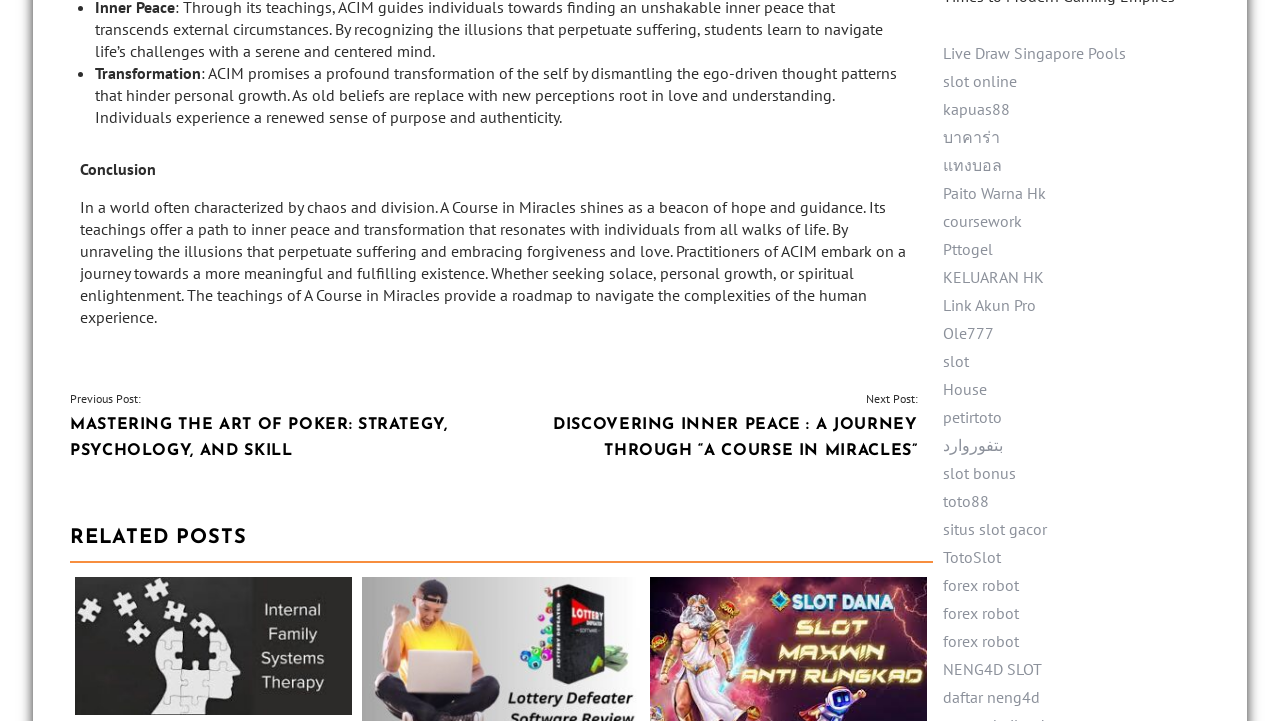Examine the image and give a thorough answer to the following question:
What type of links are listed at the bottom of the webpage?

The links listed at the bottom of the webpage appear to be related to online games and services, such as 'Live Draw Singapore Pools', 'slot online', and 'forex robot', suggesting that they are external links to other websites or services.